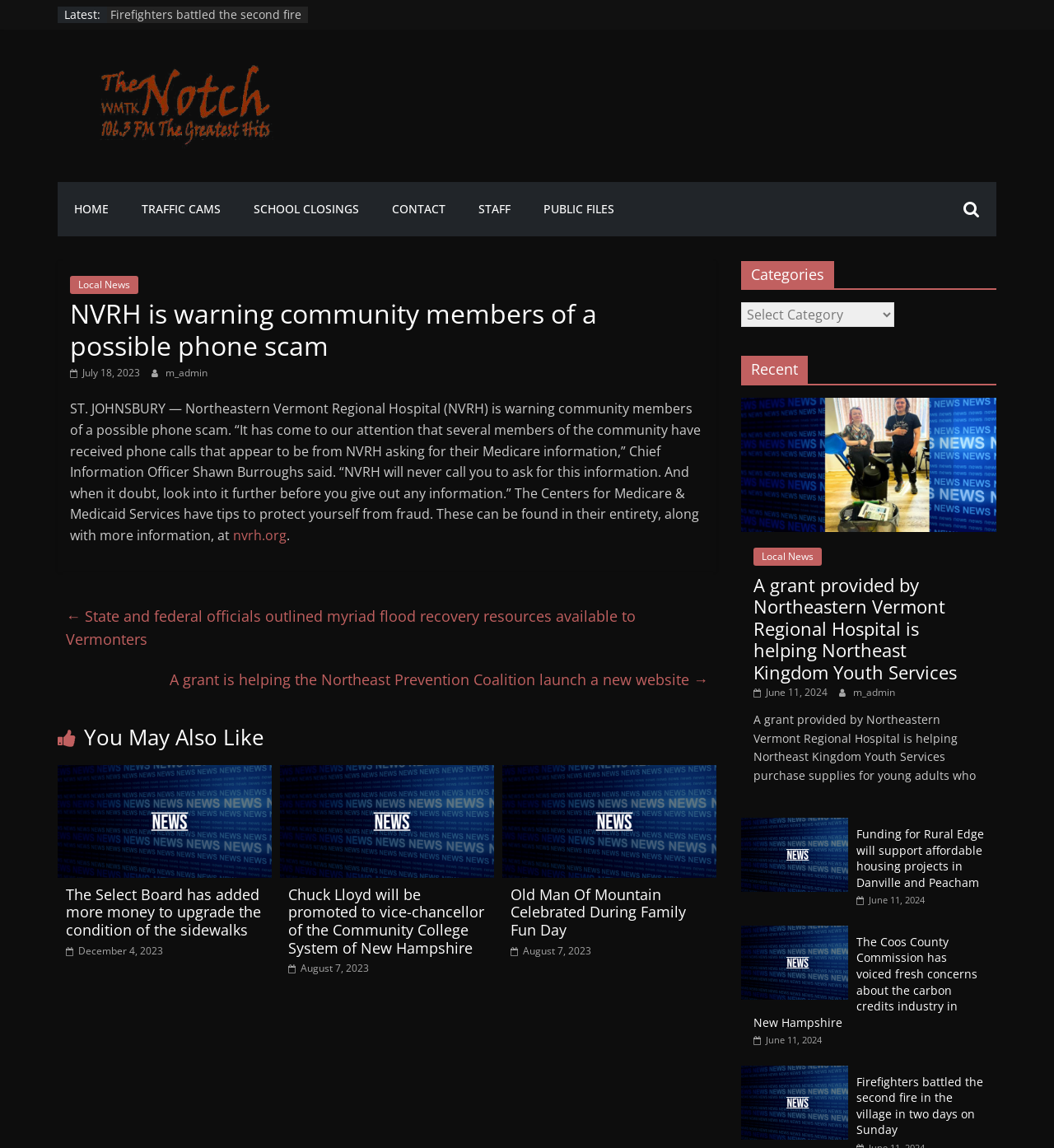Find the bounding box coordinates for the area you need to click to carry out the instruction: "Visit the homepage by clicking 'HOME'". The coordinates should be four float numbers between 0 and 1, indicated as [left, top, right, bottom].

[0.055, 0.158, 0.119, 0.206]